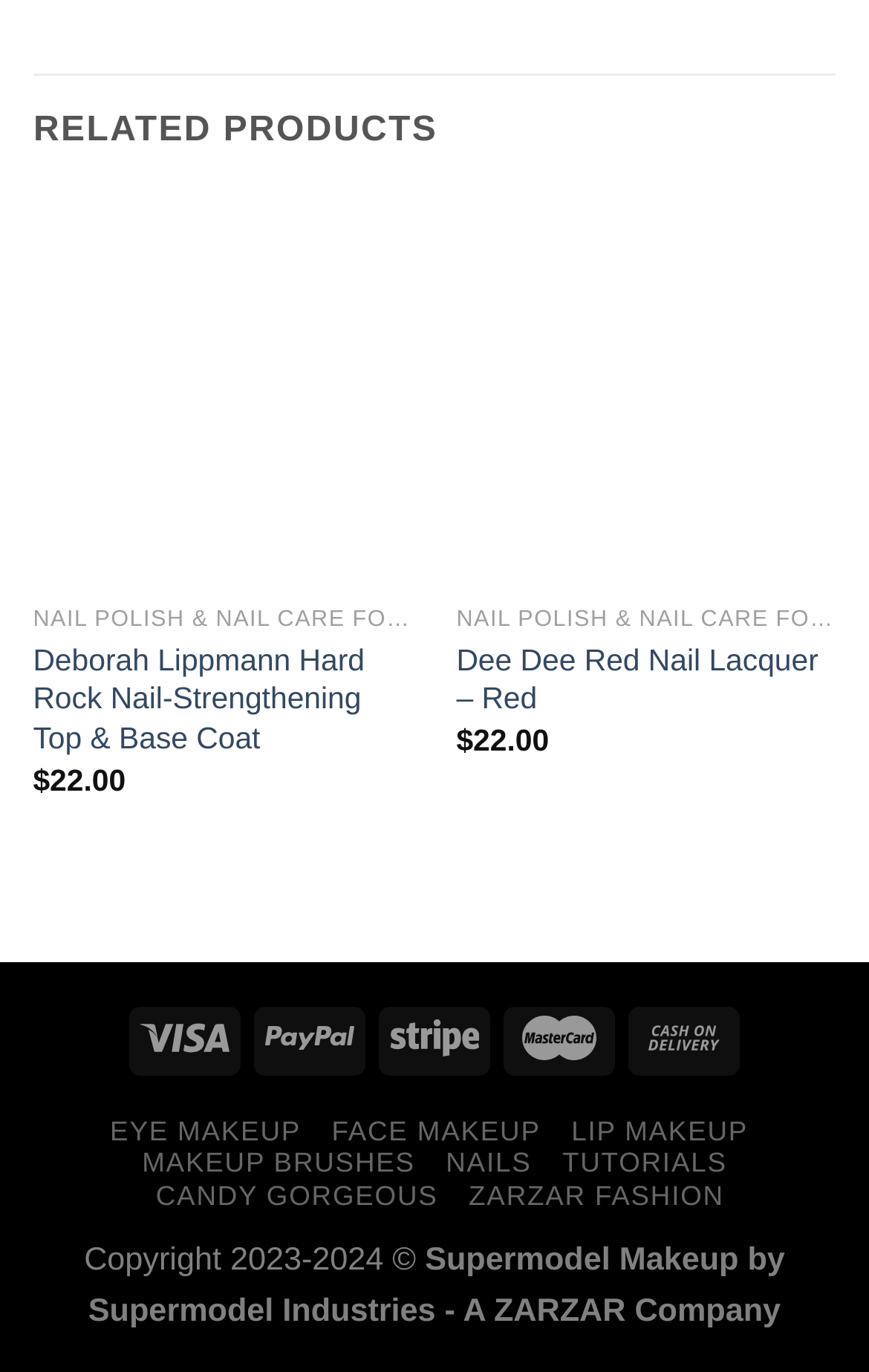What is the price of the second product?
Based on the image, answer the question with as much detail as possible.

The second product is 'Dee Dee Red Nail Lacquer – Red' and its price is mentioned as '$22.00' in the StaticText elements with IDs 935 and 936.